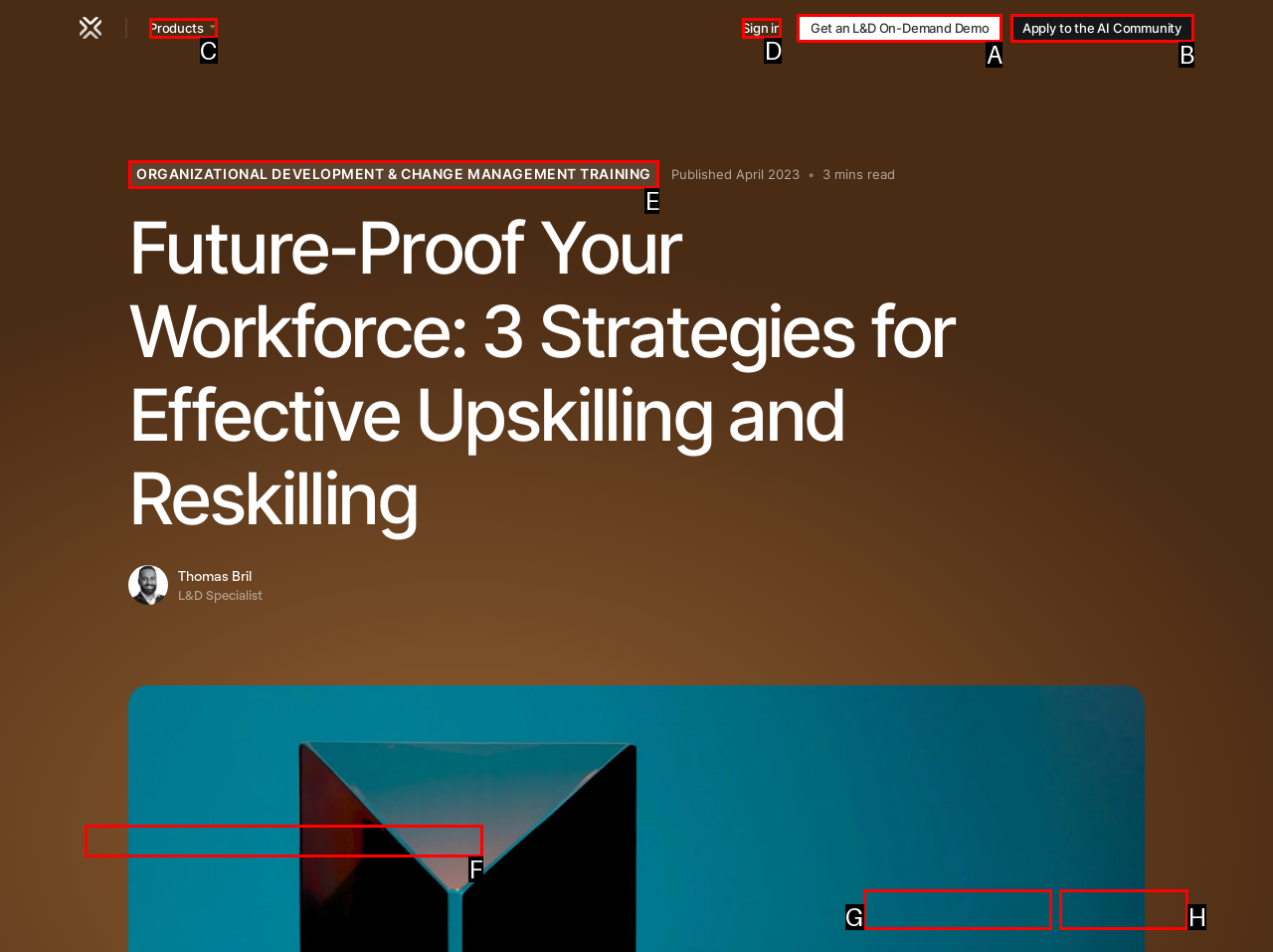Select the letter associated with the UI element you need to click to perform the following action: Apply to the AI Community
Reply with the correct letter from the options provided.

B